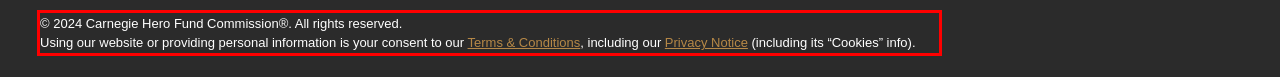Please look at the screenshot provided and find the red bounding box. Extract the text content contained within this bounding box.

© 2024 Carnegie Hero Fund Commission®. All rights reserved. Using our website or providing personal information is your consent to our Terms & Conditions, including our Privacy Notice (including its “Cookies” info).